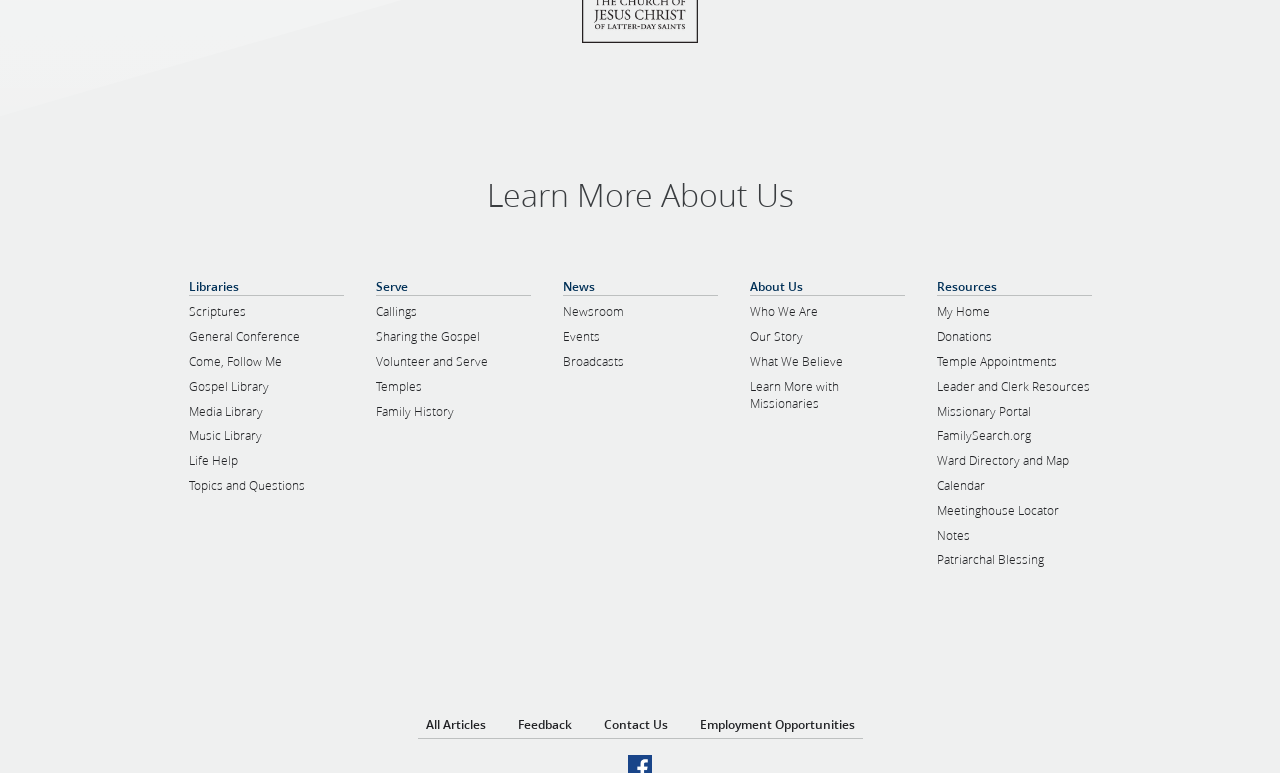Answer the following inquiry with a single word or phrase:
How many links are there under the 'News' category?

3